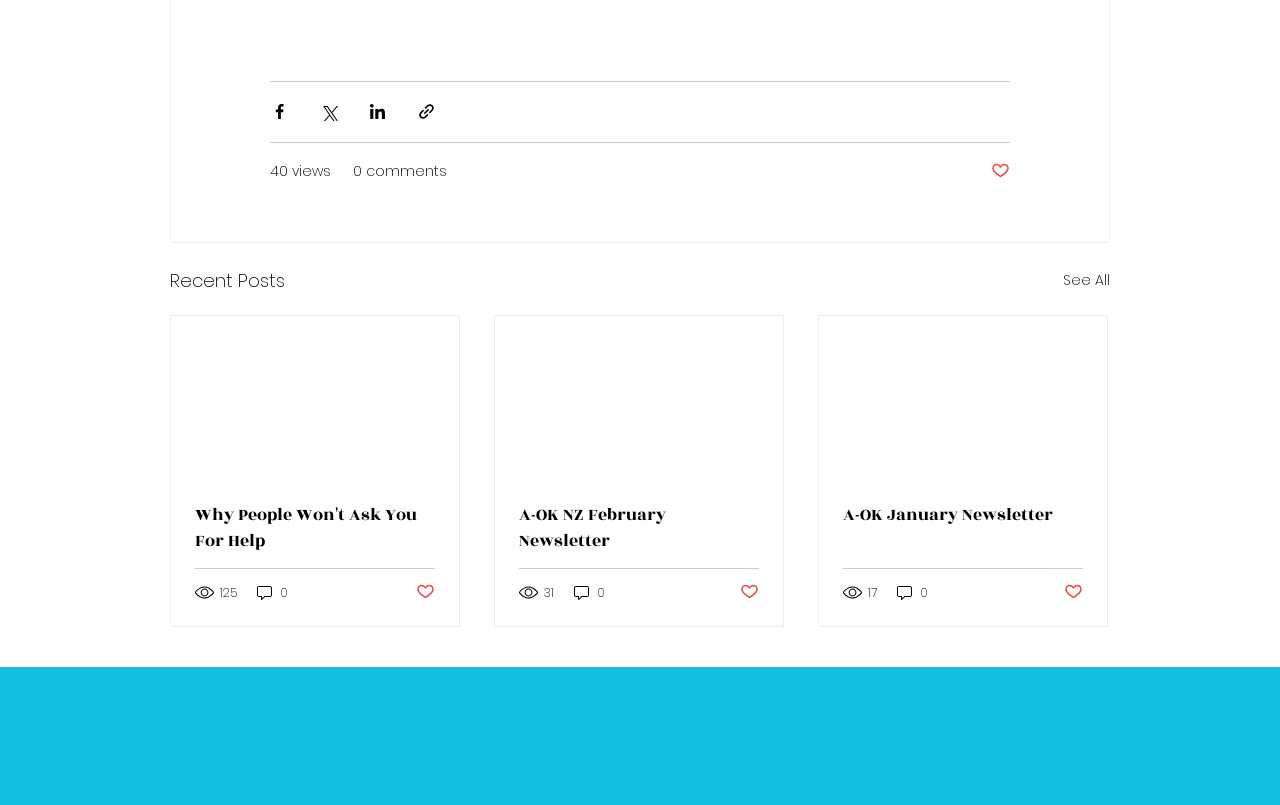Identify the bounding box coordinates of the specific part of the webpage to click to complete this instruction: "Share via Facebook".

[0.211, 0.127, 0.226, 0.151]